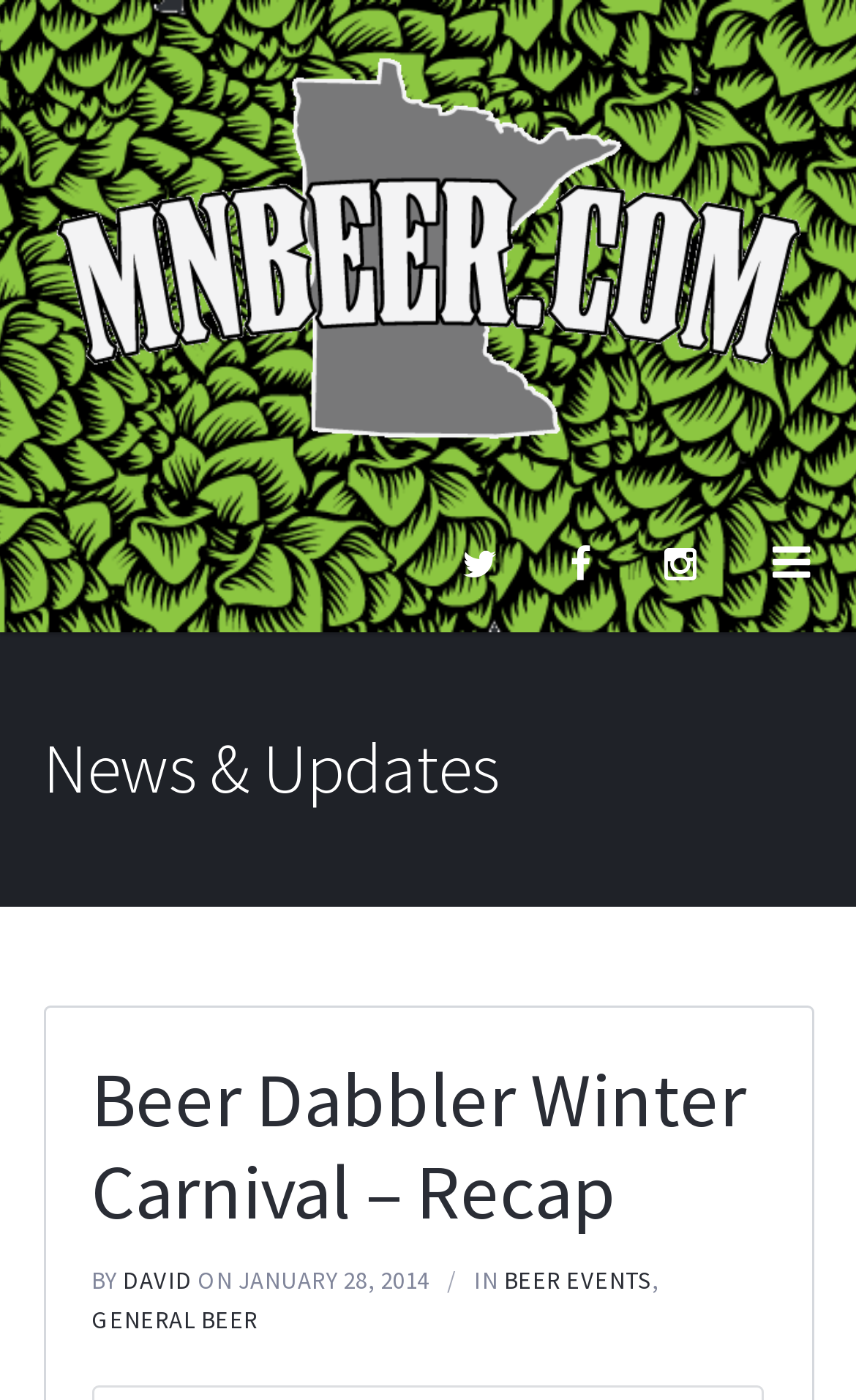What is the category of the news article?
Use the image to give a comprehensive and detailed response to the question.

I determined the category of the news article by looking at the text 'IN BEER EVENTS' which is a subheading under the main heading 'News & Updates'. This suggests that the news article is categorized under 'Beer Events'.